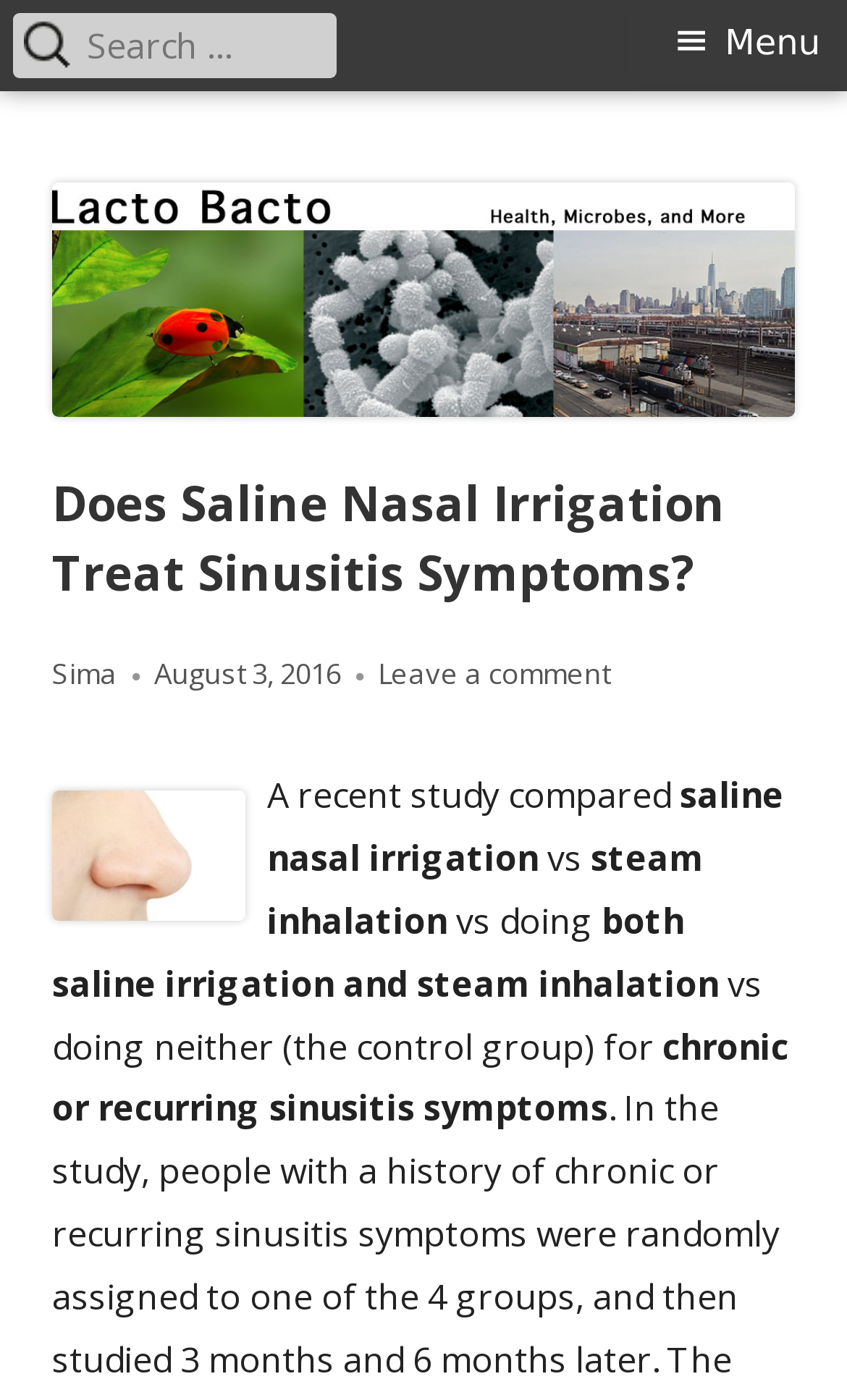What is the name of the website?
Ensure your answer is thorough and detailed.

The name of the website can be determined by reading the link 'Lacto Bacto' at the top of the page, which is likely the website's title or logo.